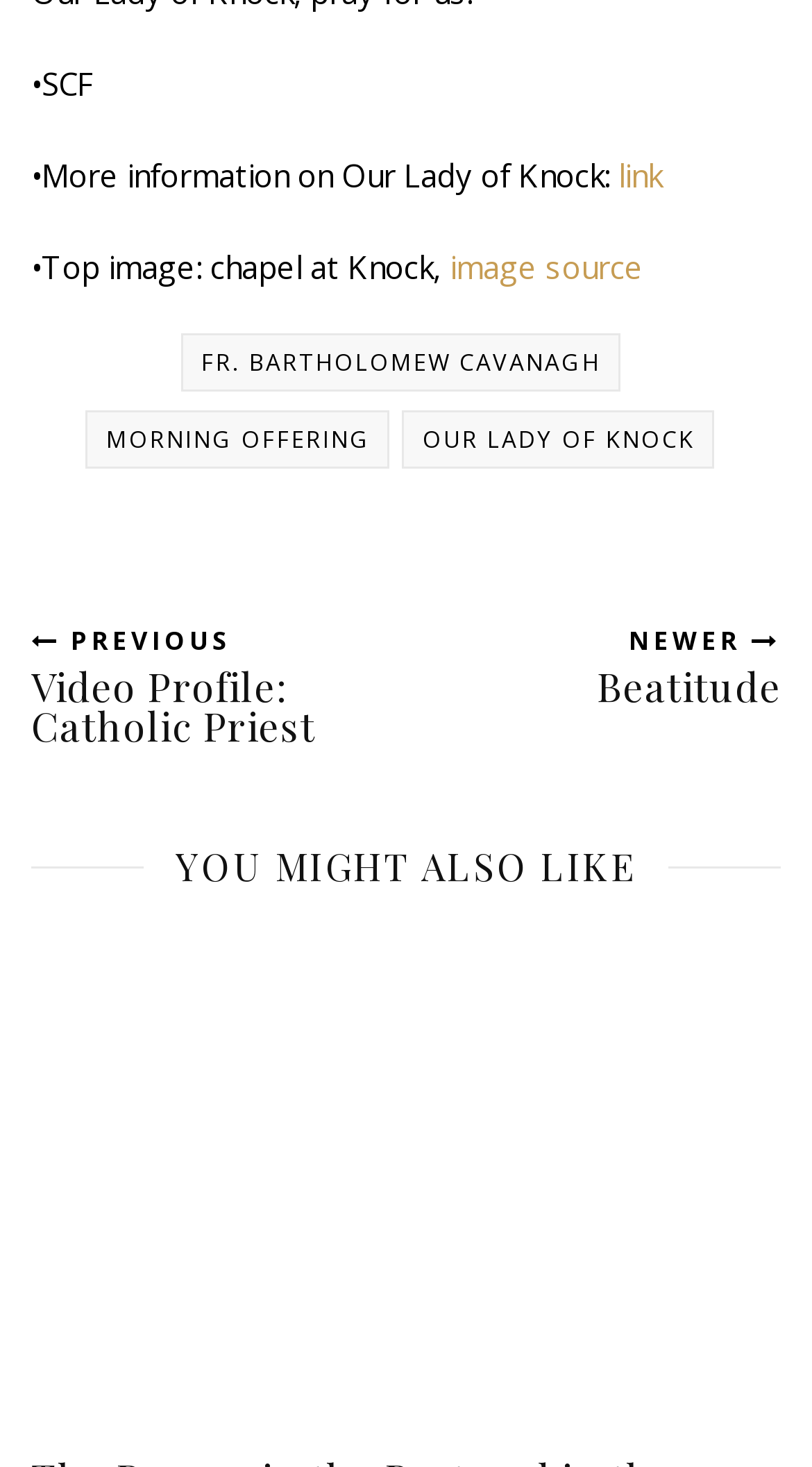Answer the following in one word or a short phrase: 
What is the text of the second static text element?

More information on Our Lady of Knock: